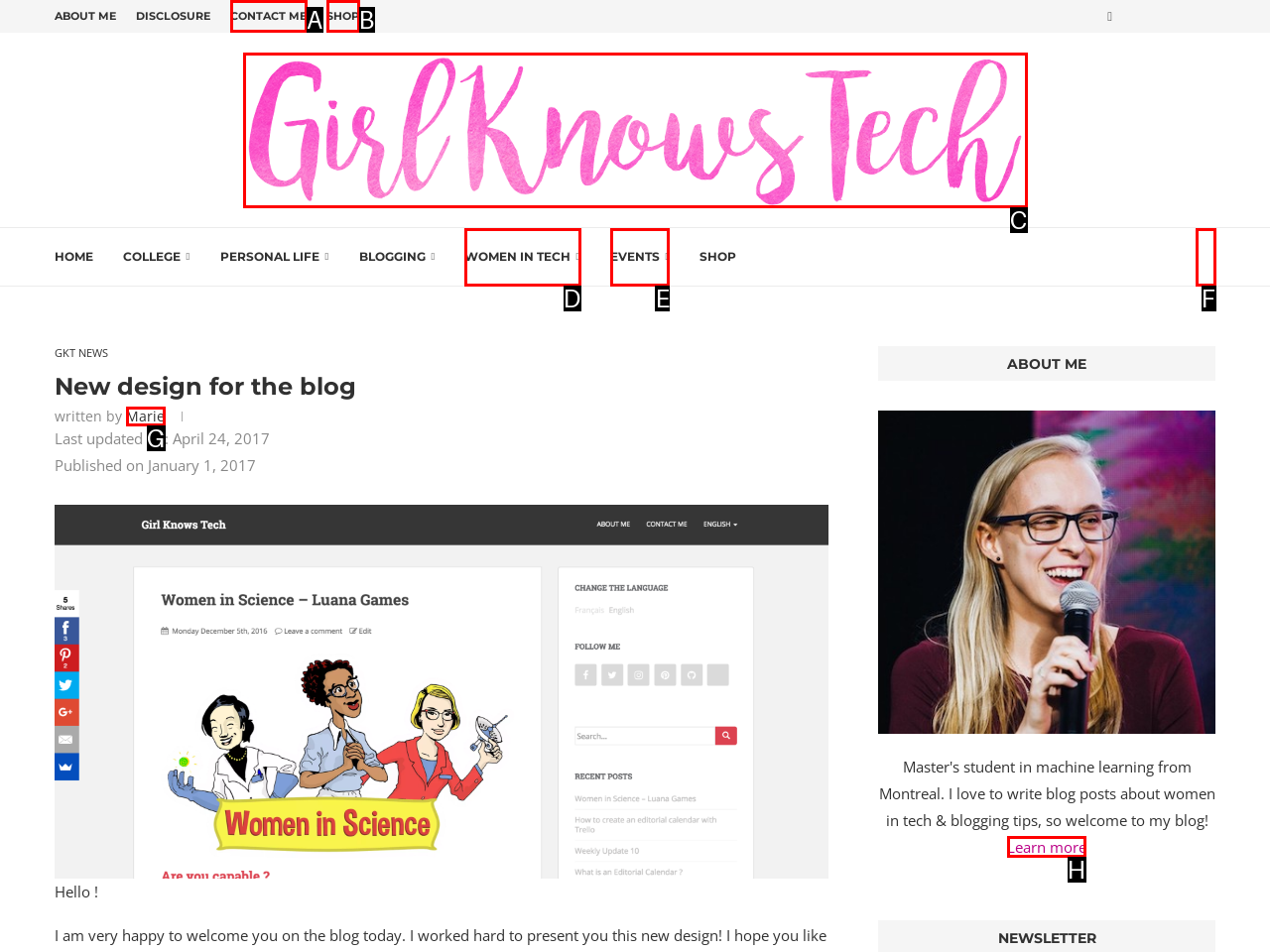Determine which HTML element should be clicked to carry out the following task: learn more about the author Respond with the letter of the appropriate option.

H